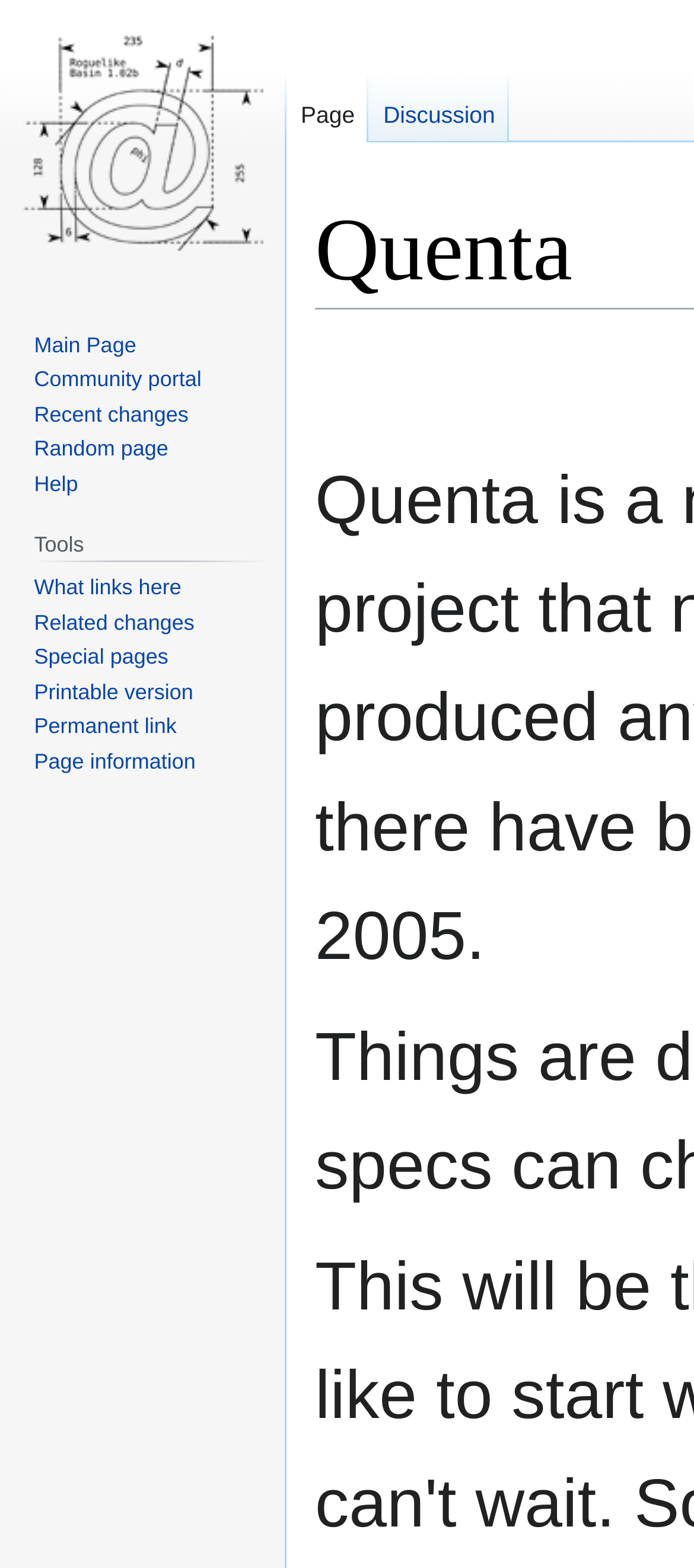Please locate the bounding box coordinates of the element that should be clicked to achieve the given instruction: "View recent changes".

[0.049, 0.256, 0.272, 0.272]